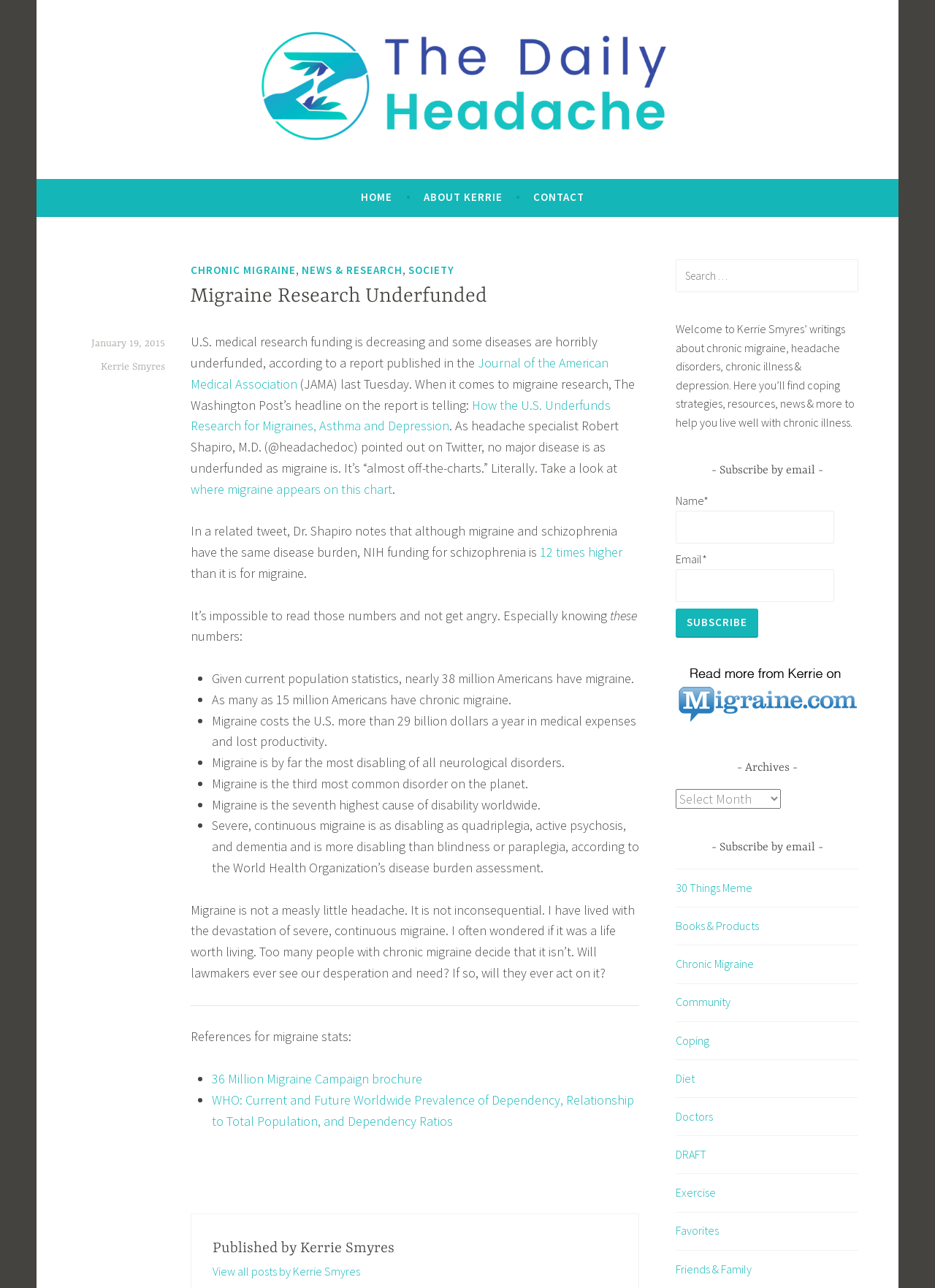Summarize the webpage with a detailed and informative caption.

This webpage is about migraine research and its underfunding. At the top, there is a header section with a logo and a navigation menu. The logo is an image with the text "The Daily Headache" and is positioned at the top left corner of the page. The navigation menu has links to "HOME", "ABOUT KERRIE", and "CONTACT" and is located at the top right corner.

Below the header section, there is a title "Migraine Research Underfunded" in a large font size. Underneath the title, there is a paragraph of text that discusses the underfunding of migraine research and its consequences.

On the left side of the page, there is a sidebar with various links and sections. The first section is a list of links to different categories, including "CHRONIC MIGRAINE", "NEWS & RESEARCH", and "SOCIETY". Below this section, there is a link to a specific article titled "How the U.S. Underfunds Research for Migraines, Asthma and Depression".

The main content of the page is a blog post that discusses the underfunding of migraine research. The post is divided into several sections, each with a heading and a list of bullet points. The sections discuss the prevalence of migraine, its economic burden, and its impact on individuals. There are also several links to external sources and references throughout the post.

At the bottom of the page, there is a footer section with a copyright notice and a link to the author's profile. There is also a search bar and a section for subscribing to the blog via email.

On the right side of the page, there is another sidebar with various links and sections. The first section is a welcome message and a brief introduction to the blog. Below this section, there is a search bar and a section for subscribing to the blog via email. There are also links to archives, categories, and tags.